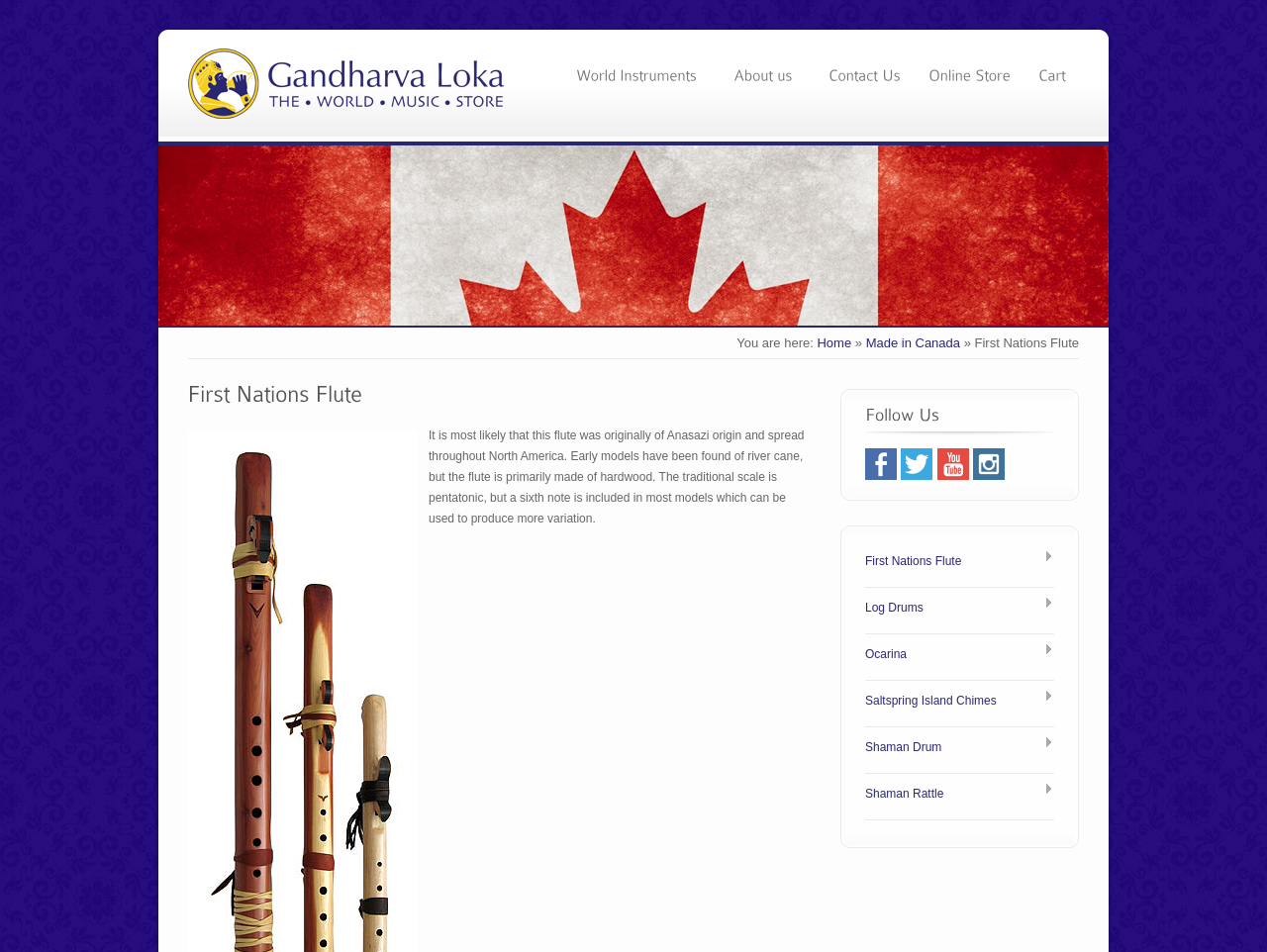Please find the bounding box coordinates of the element that you should click to achieve the following instruction: "Follow on Facebook". The coordinates should be presented as four float numbers between 0 and 1: [left, top, right, bottom].

[0.683, 0.49, 0.708, 0.507]